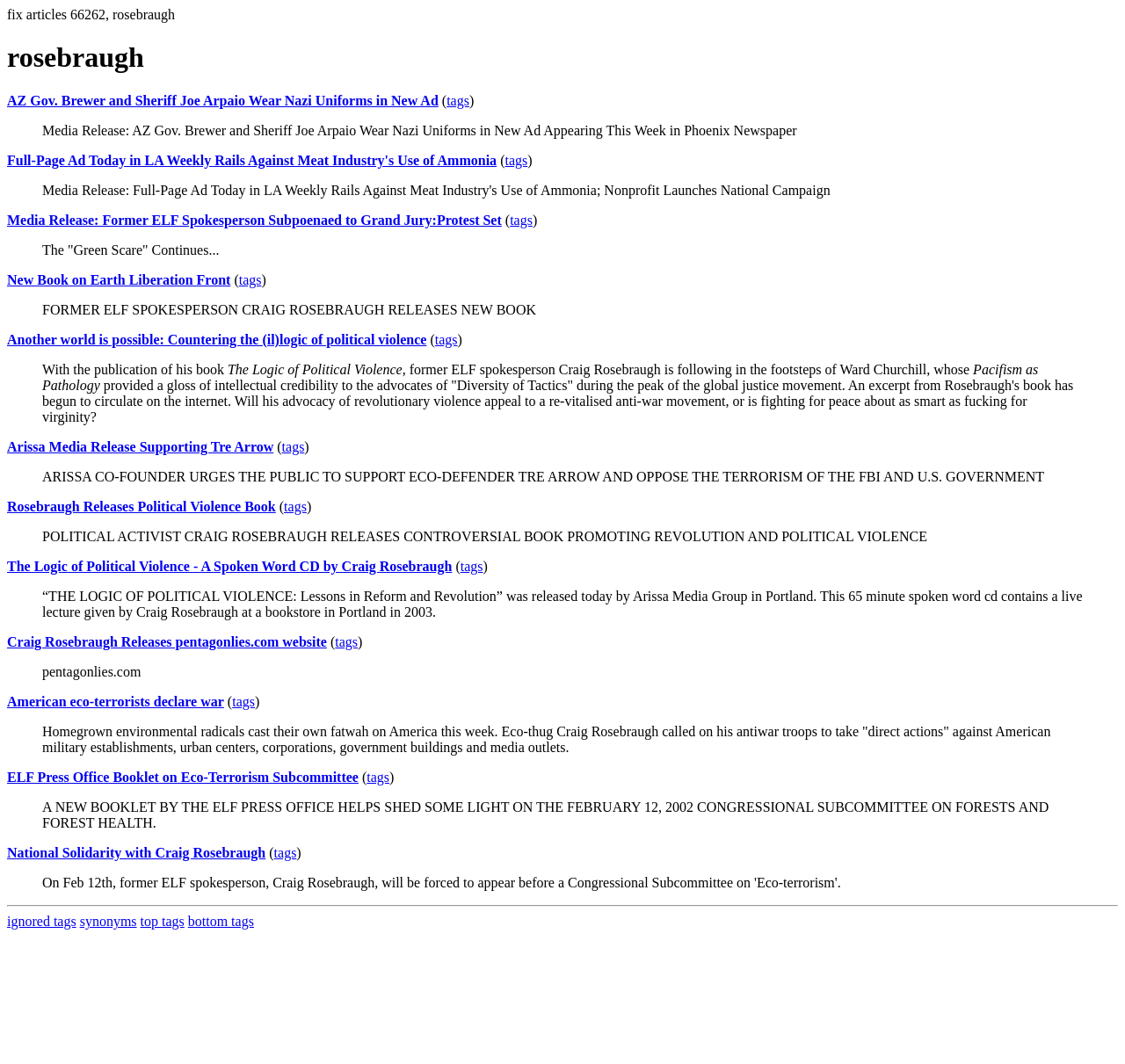Please provide a brief answer to the question using only one word or phrase: 
What is the title of the webpage?

Los Angeles Indymedia : tag : rosebraugh